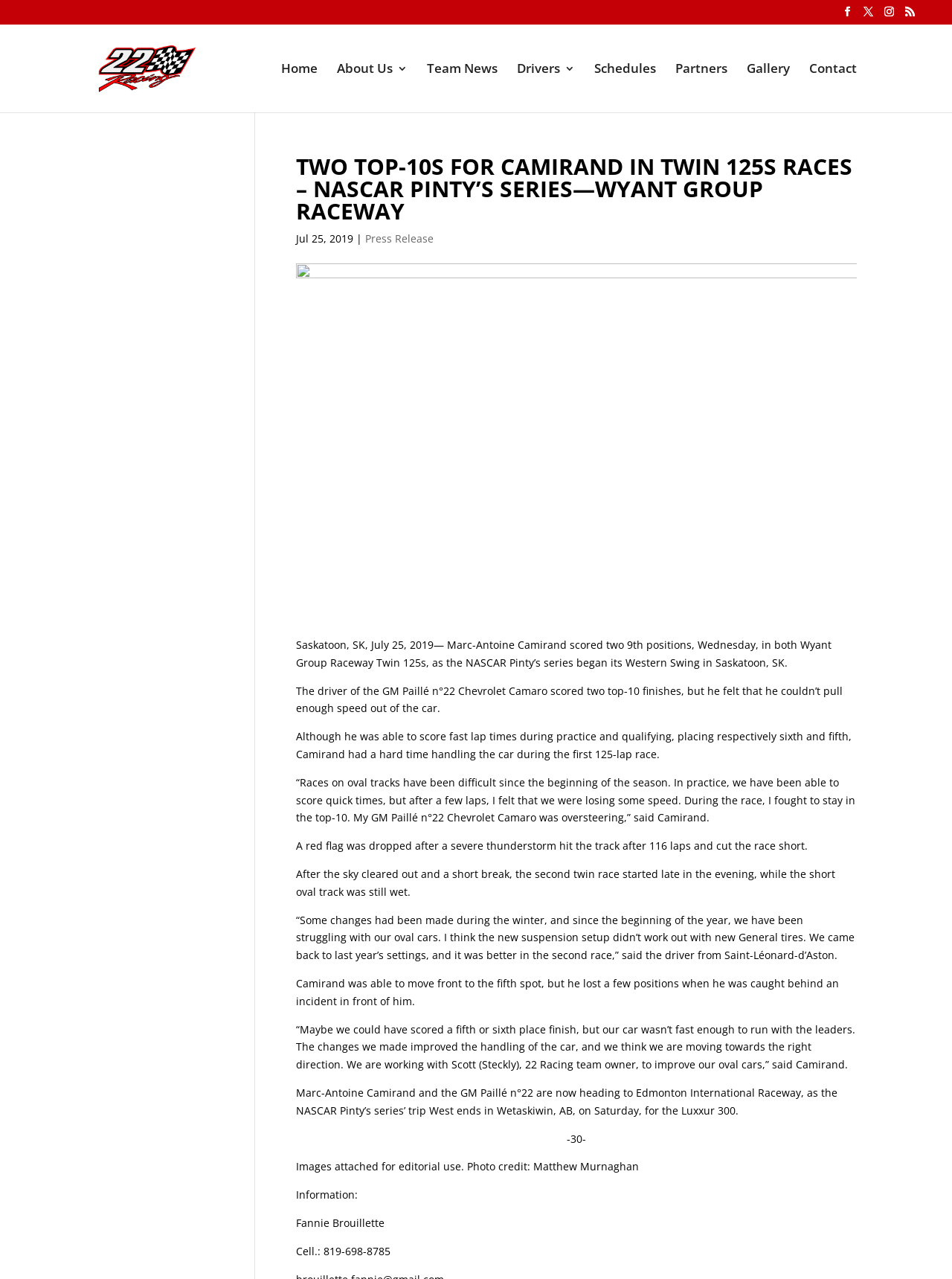Please indicate the bounding box coordinates of the element's region to be clicked to achieve the instruction: "Read the Press Release". Provide the coordinates as four float numbers between 0 and 1, i.e., [left, top, right, bottom].

[0.384, 0.181, 0.456, 0.192]